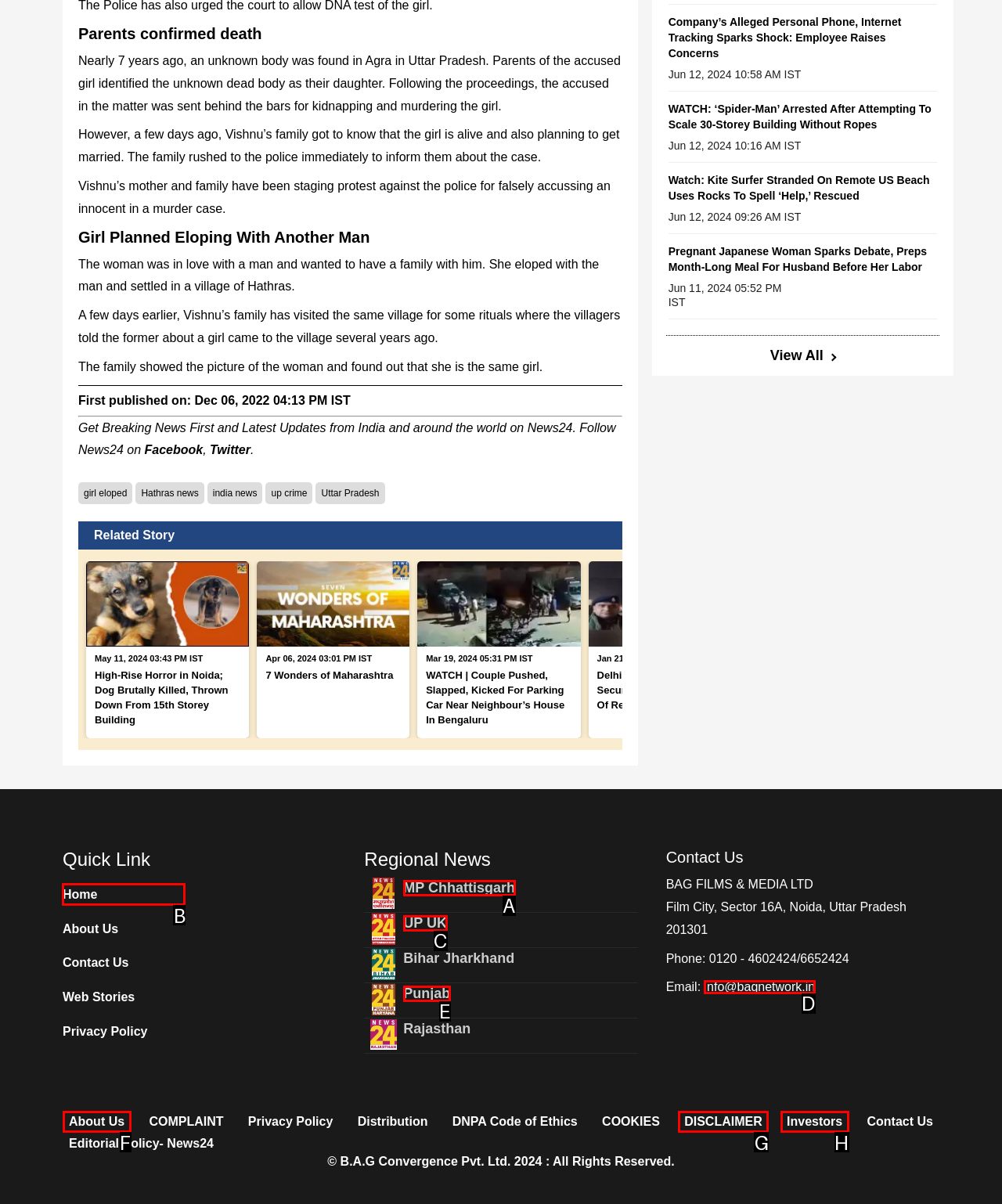Please indicate which HTML element should be clicked to fulfill the following task: Get to the homepage. Provide the letter of the selected option.

B